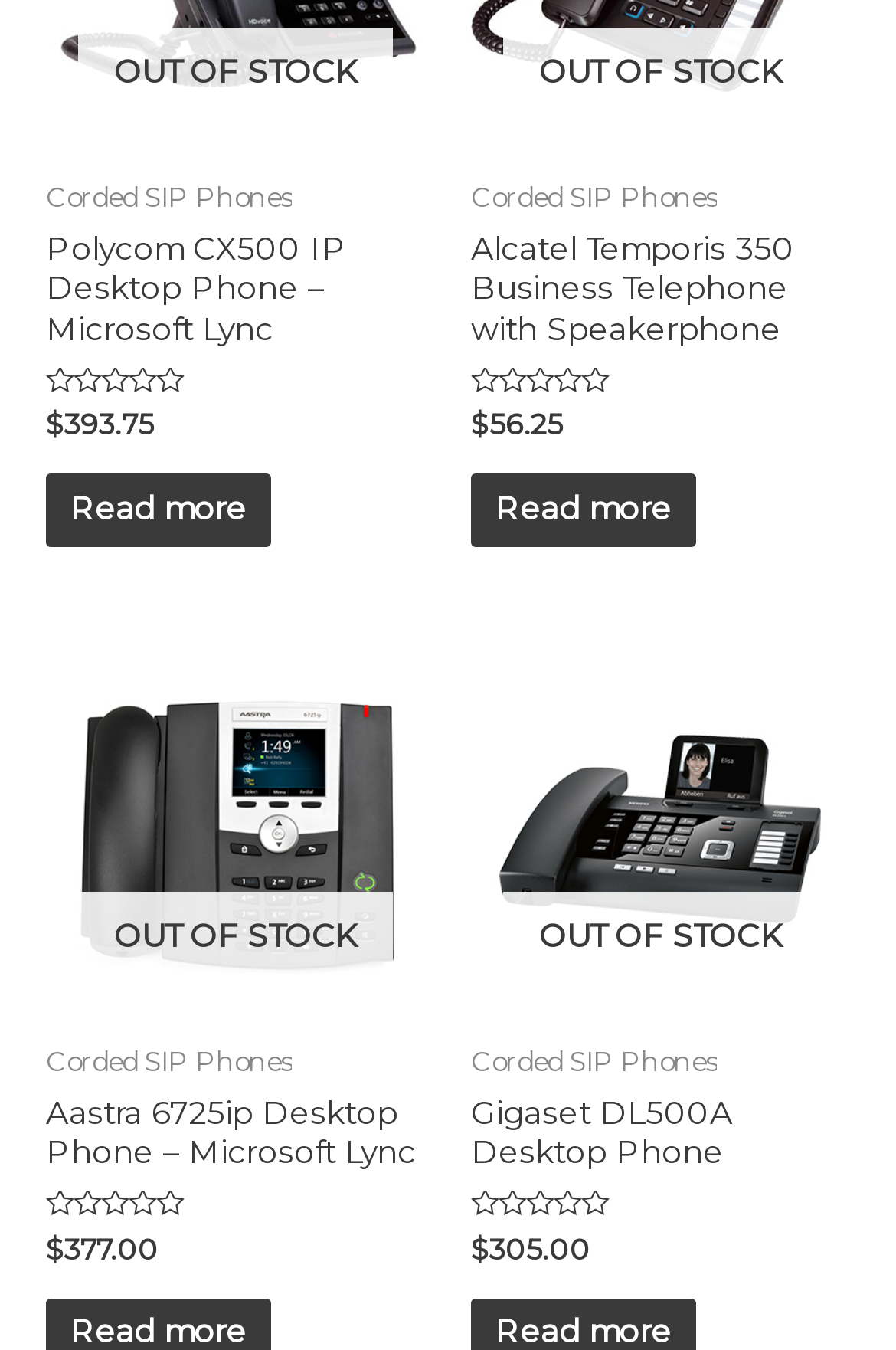How many products are out of stock?
Based on the screenshot, answer the question with a single word or phrase.

2